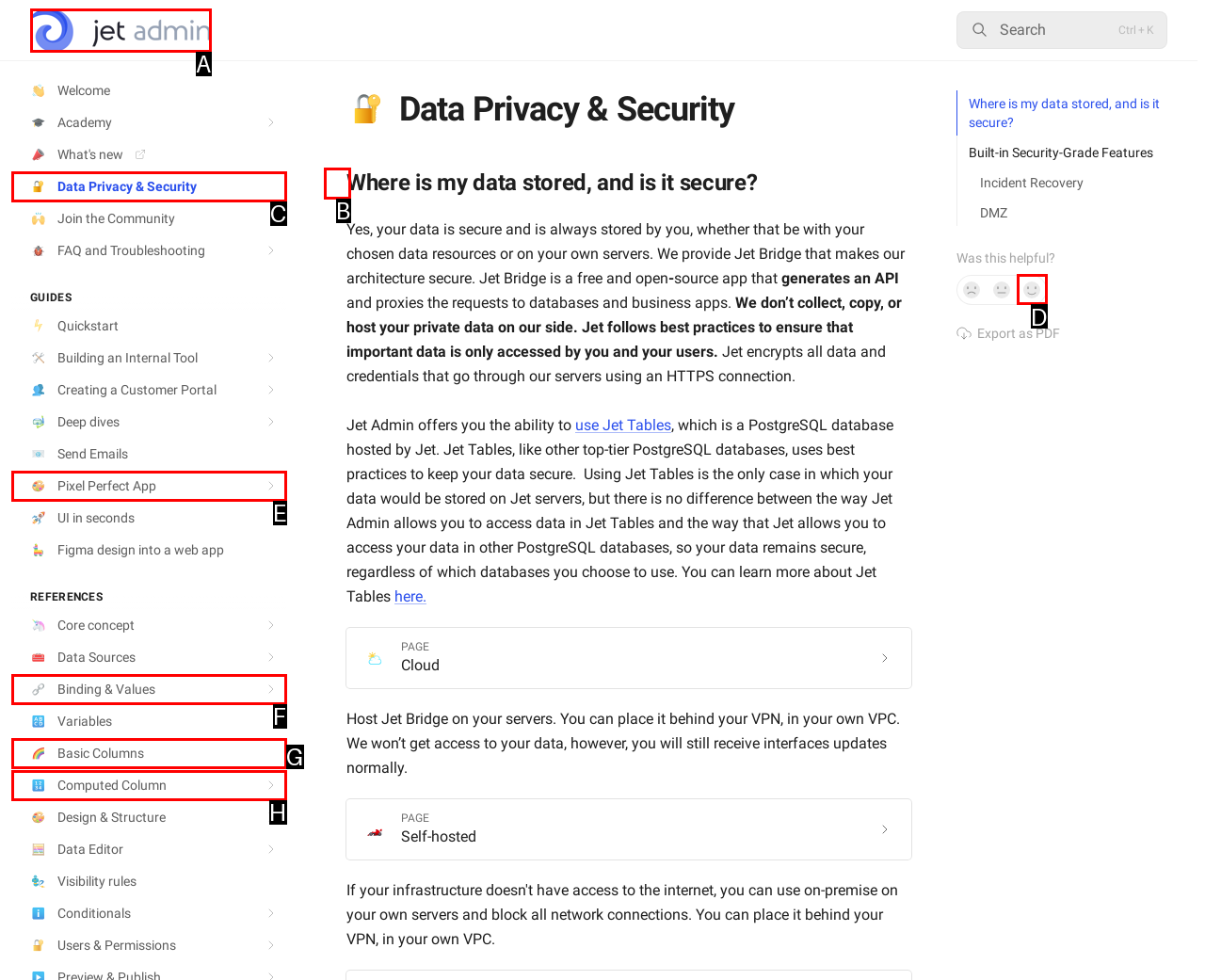Identify the letter of the UI element you should interact with to perform the task: Click 'Yes, it was!' to rate the helpfulness
Reply with the appropriate letter of the option.

D